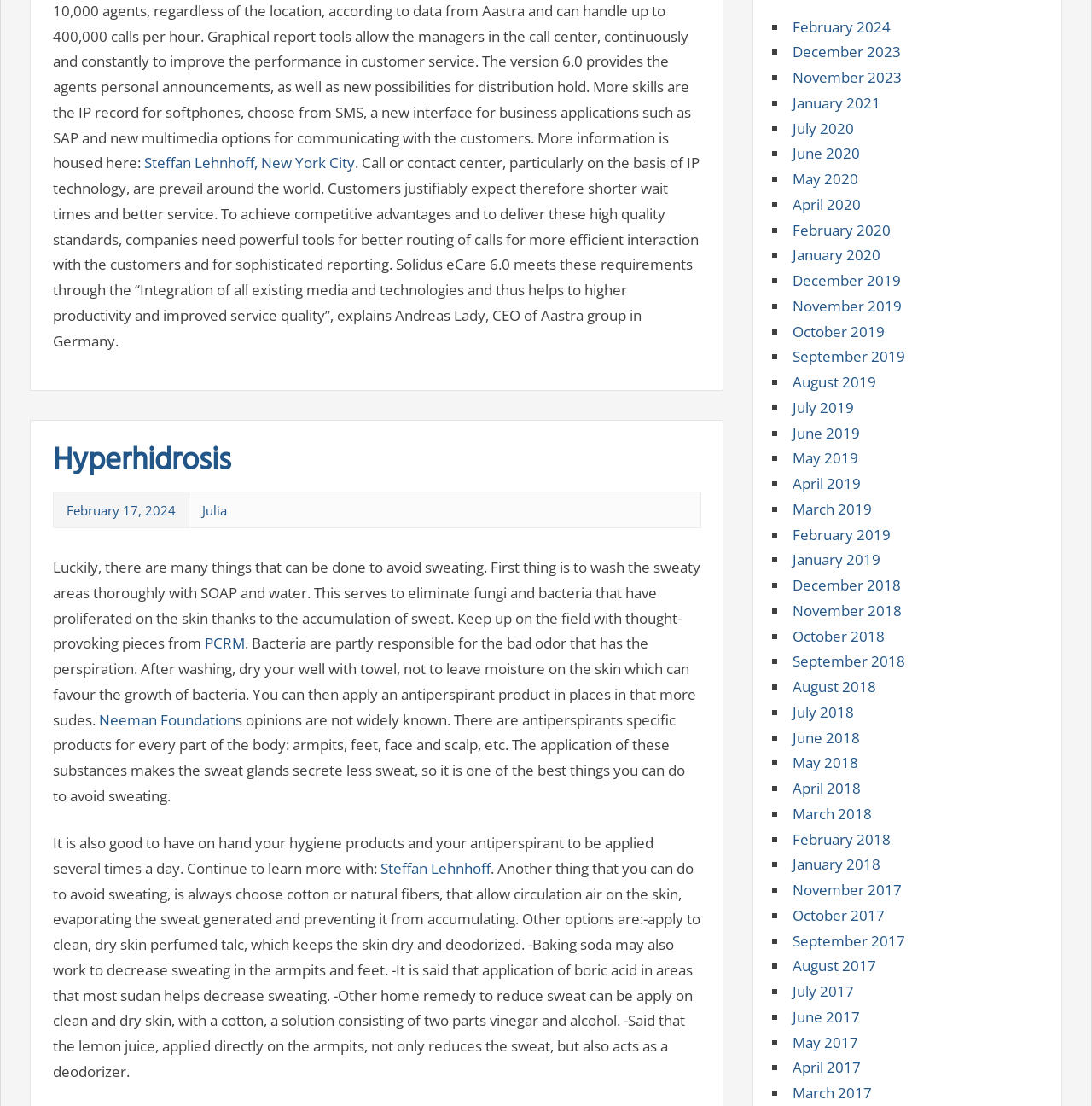How many links are there in the article?
Examine the image closely and answer the question with as much detail as possible.

By counting the links in the article, we can see that there are more than 10 links, including links to specific dates, names, and organizations.